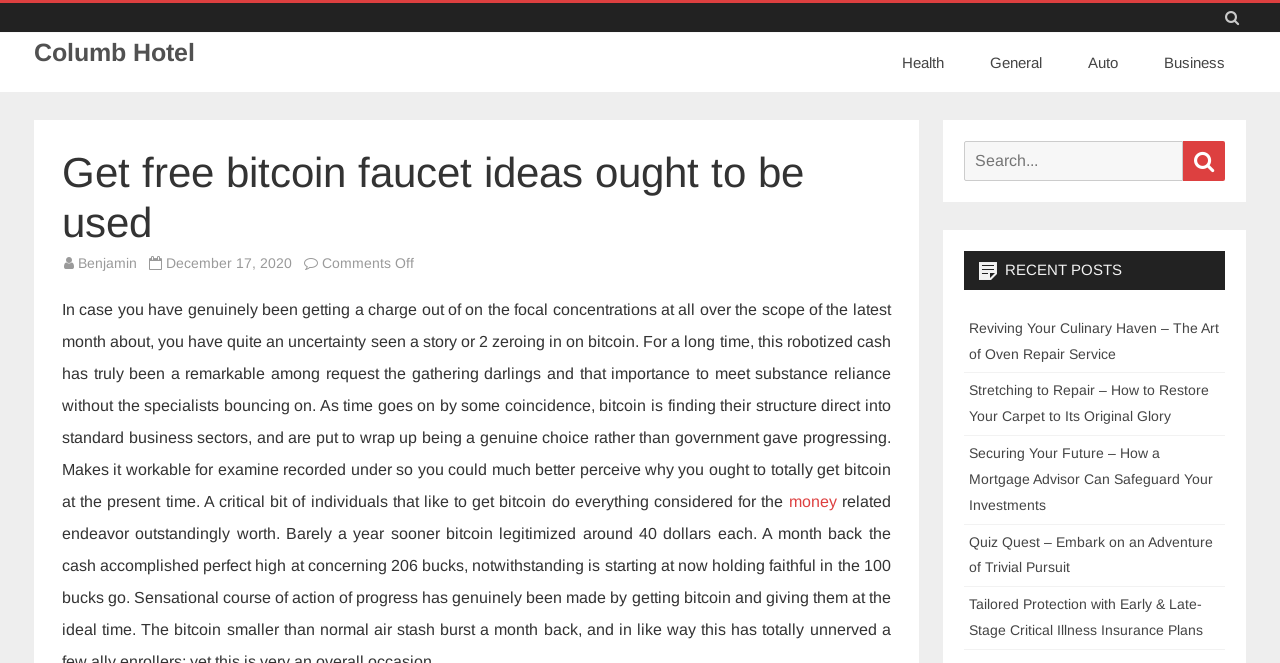Given the webpage screenshot, identify the bounding box of the UI element that matches this description: "Columb Hotel".

[0.027, 0.06, 0.152, 0.098]